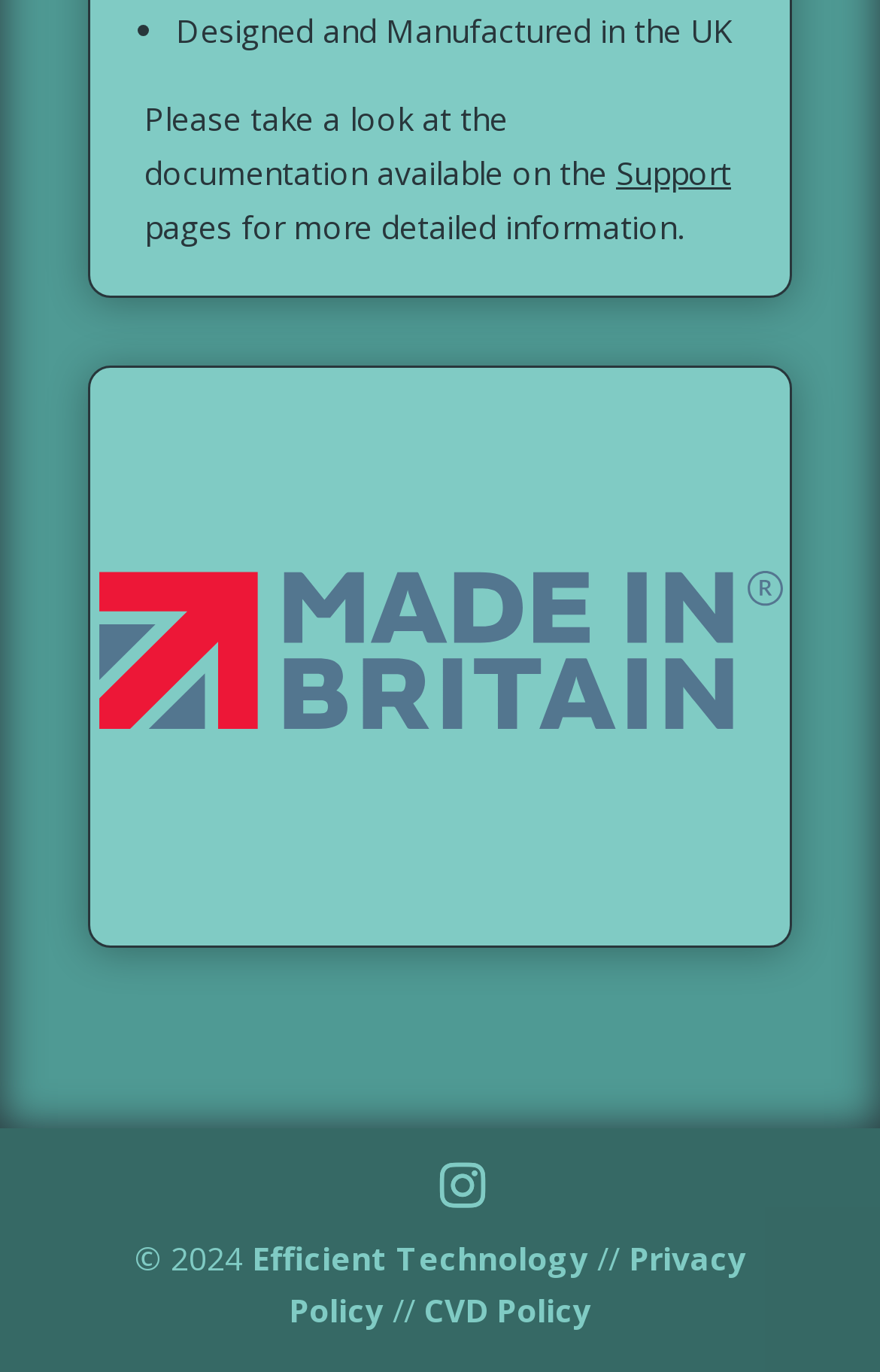What is the copyright year of the webpage?
Give a one-word or short phrase answer based on the image.

2024